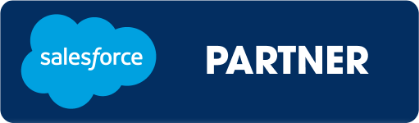What does the badge signify?
Look at the image and answer with only one word or phrase.

Expertise and collaboration